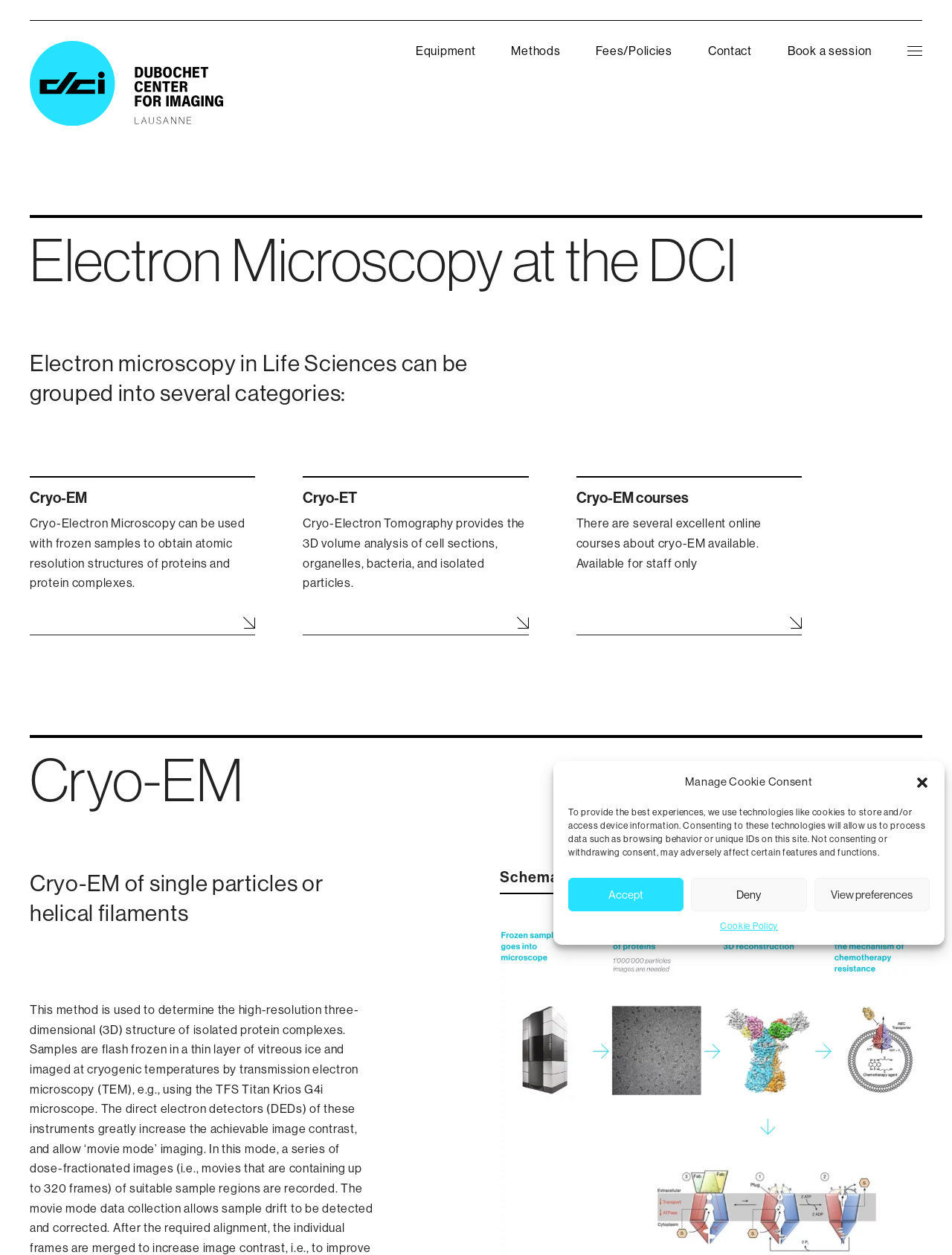Please determine the bounding box coordinates for the UI element described as: "Fees/Policies".

[0.626, 0.034, 0.706, 0.046]